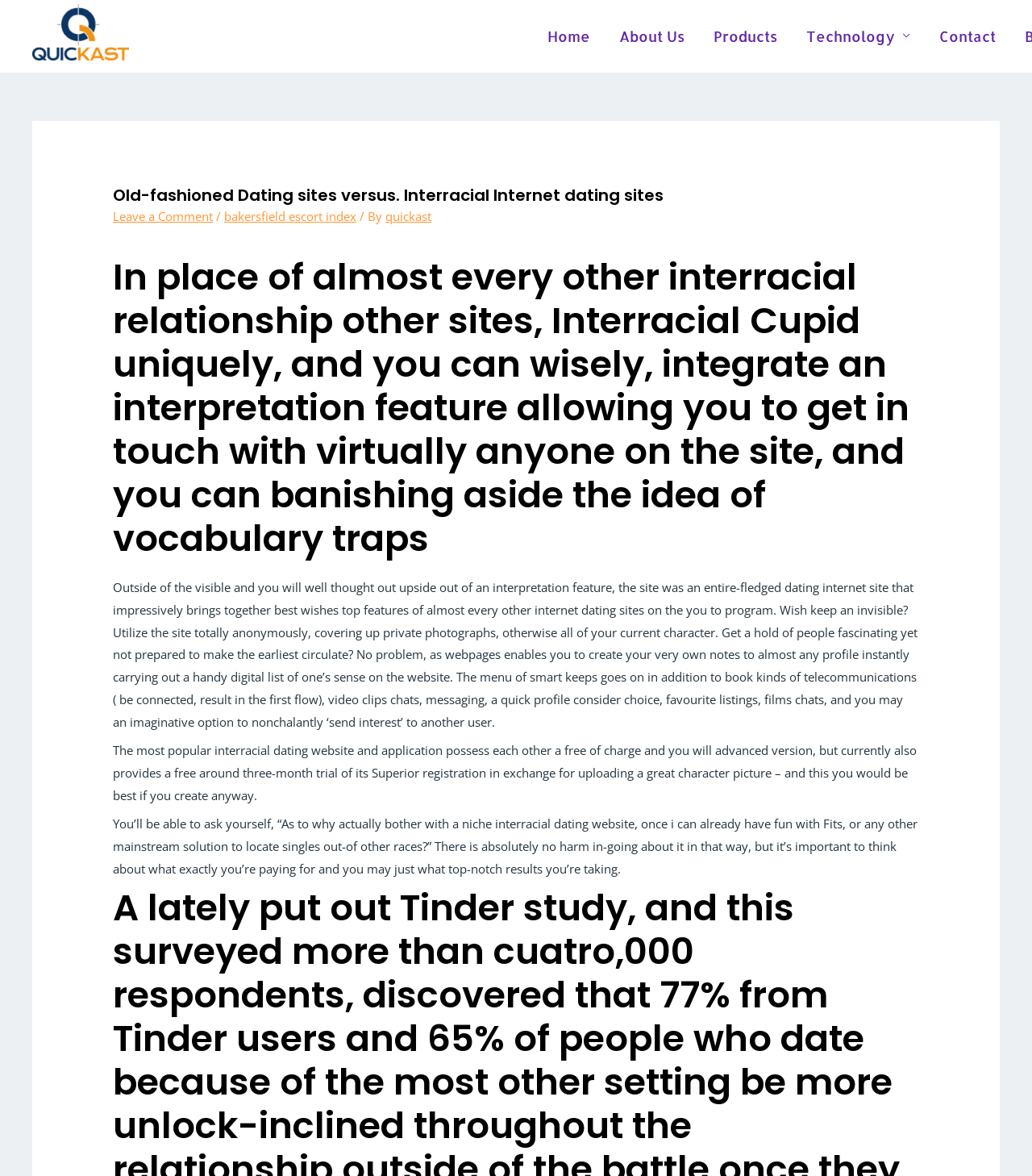Please find the bounding box coordinates of the element's region to be clicked to carry out this instruction: "Click on the 'Home' link".

[0.516, 0.019, 0.586, 0.042]